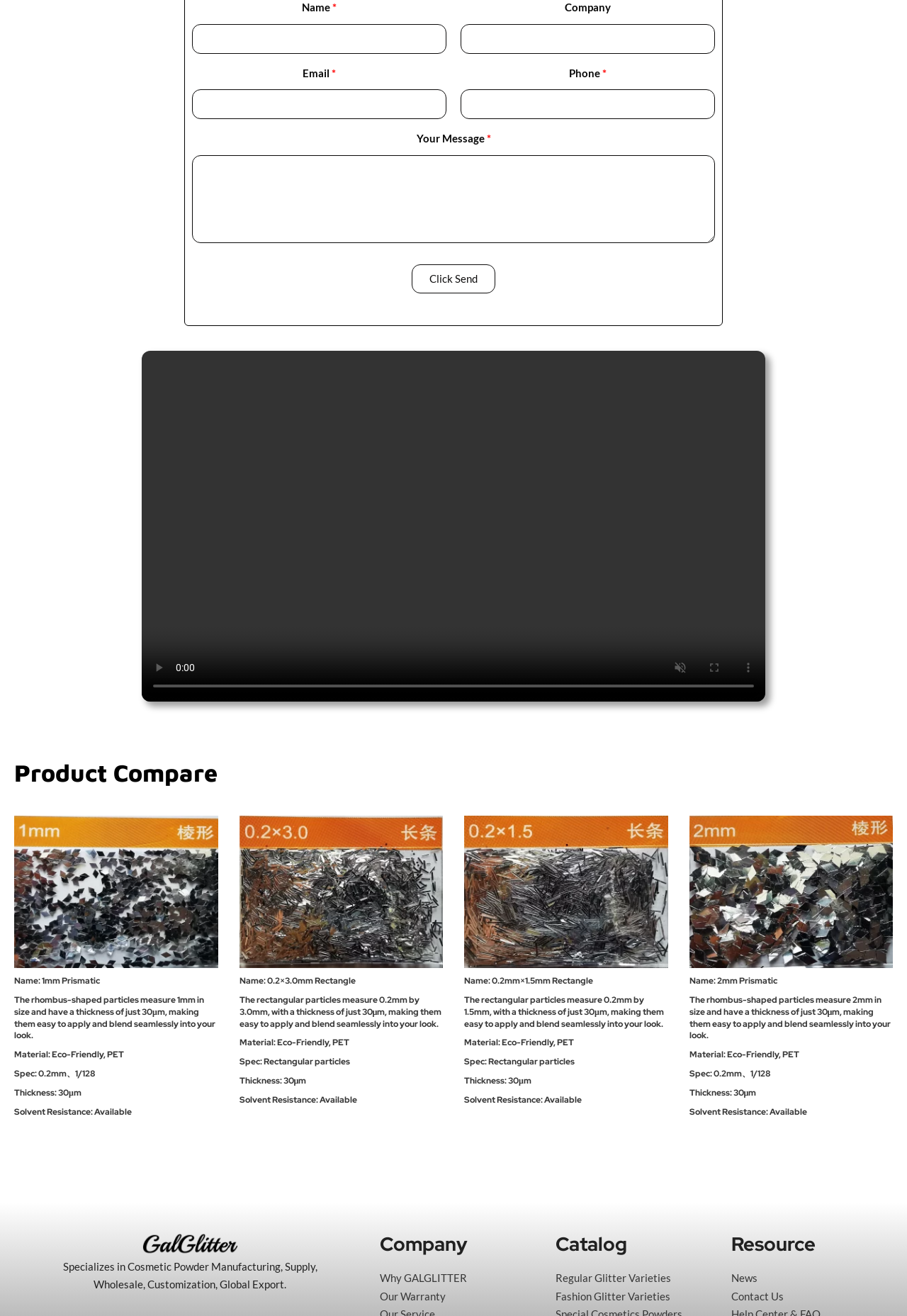What is the purpose of the 'Click Send' button?
Answer the question with as much detail as possible.

The 'Click Send' button is located below the 'Your Message' textbox, which suggests that it is used to submit the message written in the textbox. Therefore, the purpose of the 'Click Send' button is to send a message.